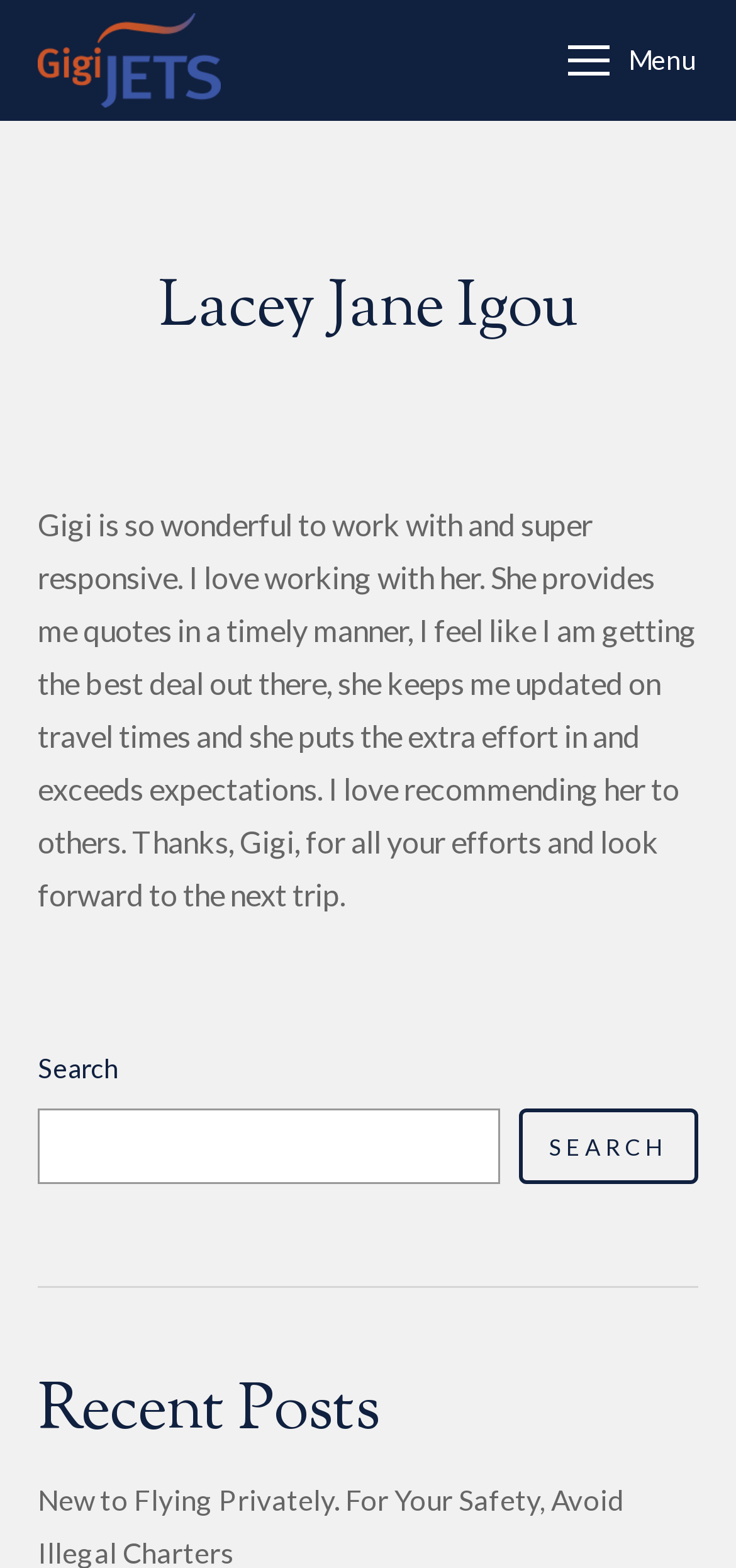Extract the primary headline from the webpage and present its text.

Lacey Jane Igou